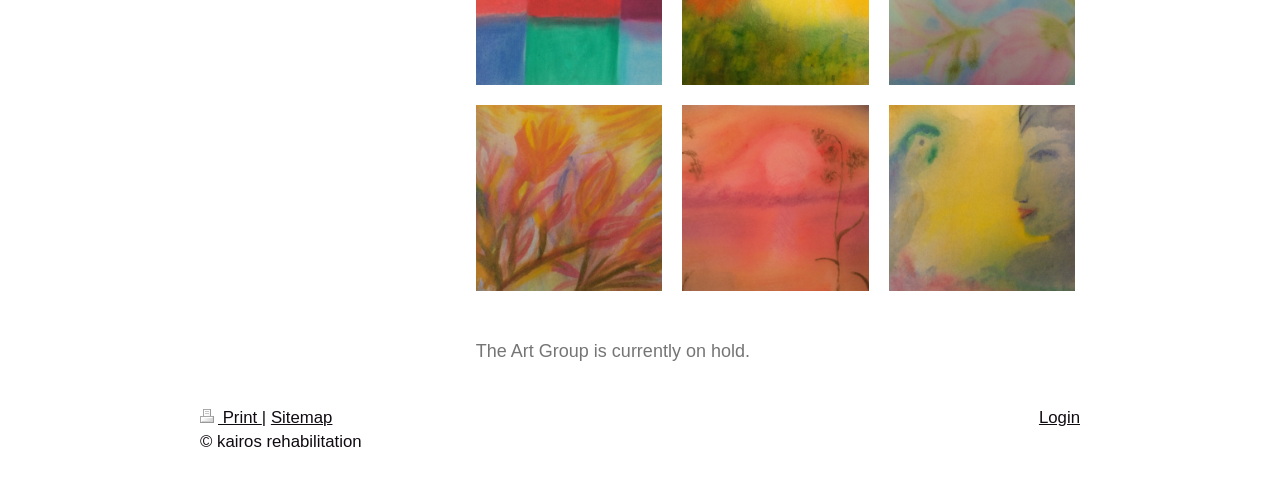How many navigation links are at the bottom?
Please use the visual content to give a single word or phrase answer.

3